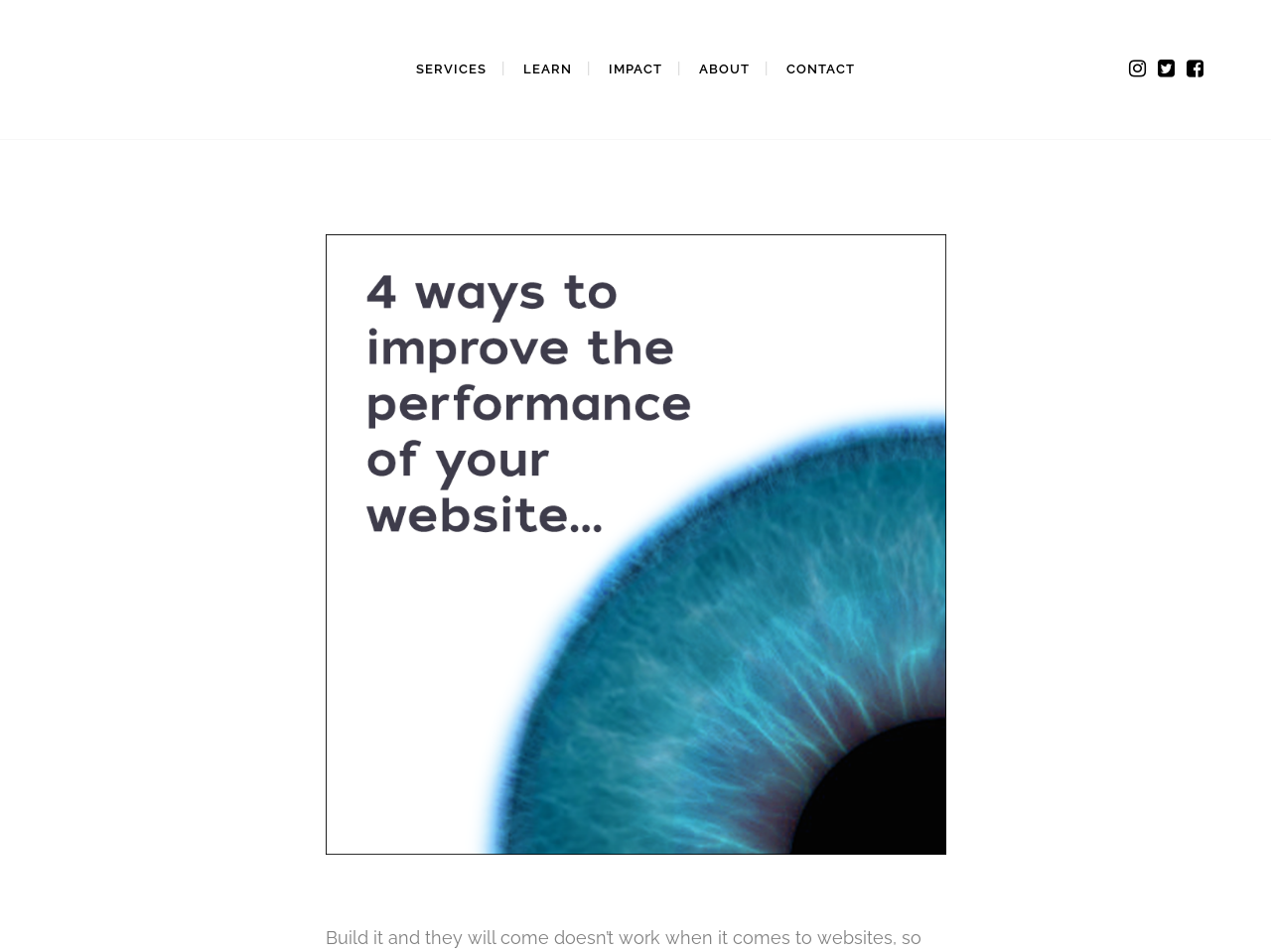Identify the bounding box coordinates for the element you need to click to achieve the following task: "Click the IMPACT link". Provide the bounding box coordinates as four float numbers between 0 and 1, in the form [left, top, right, bottom].

[0.466, 0.0, 0.534, 0.146]